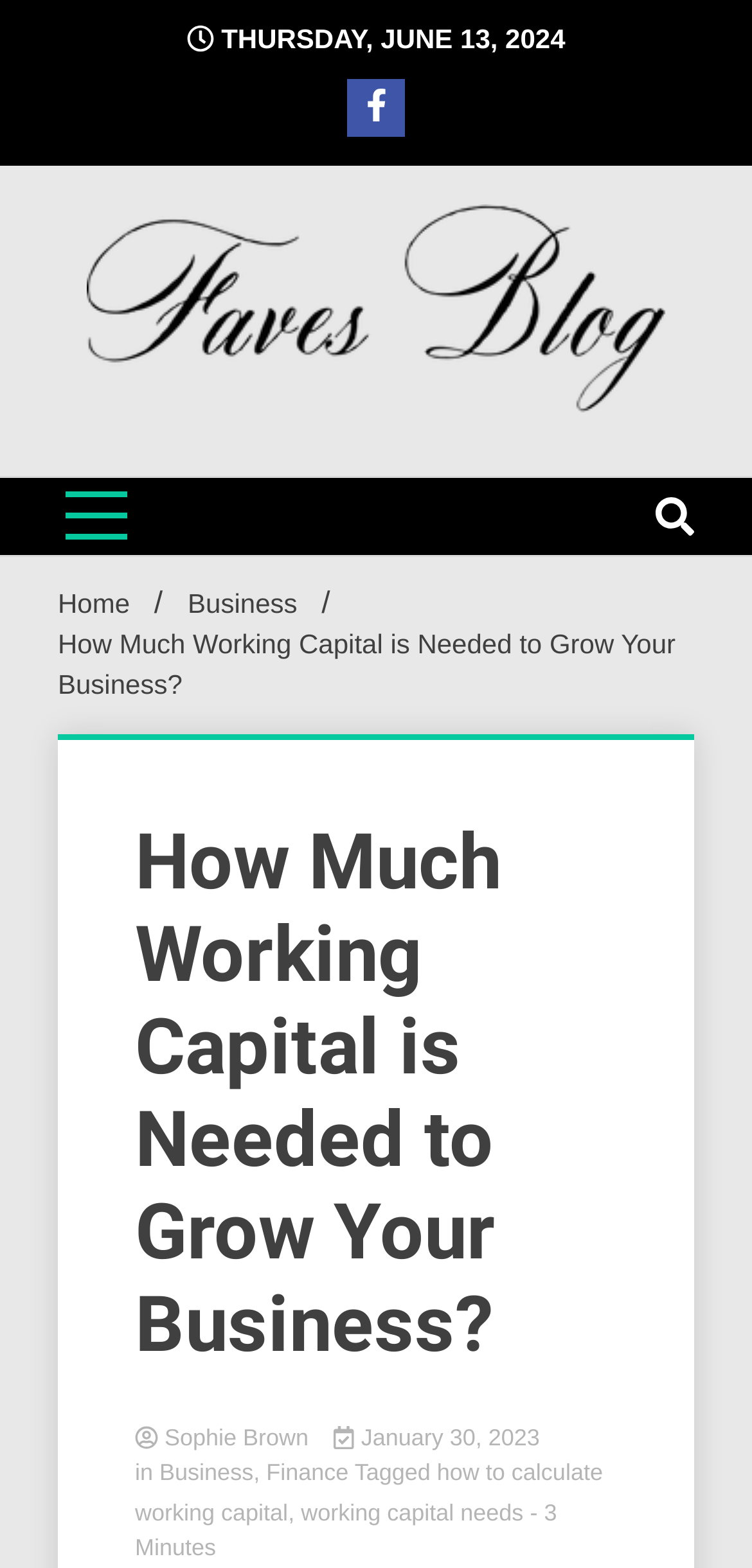Pinpoint the bounding box coordinates of the clickable element to carry out the following instruction: "Explore Hopton Industrial Estate."

None